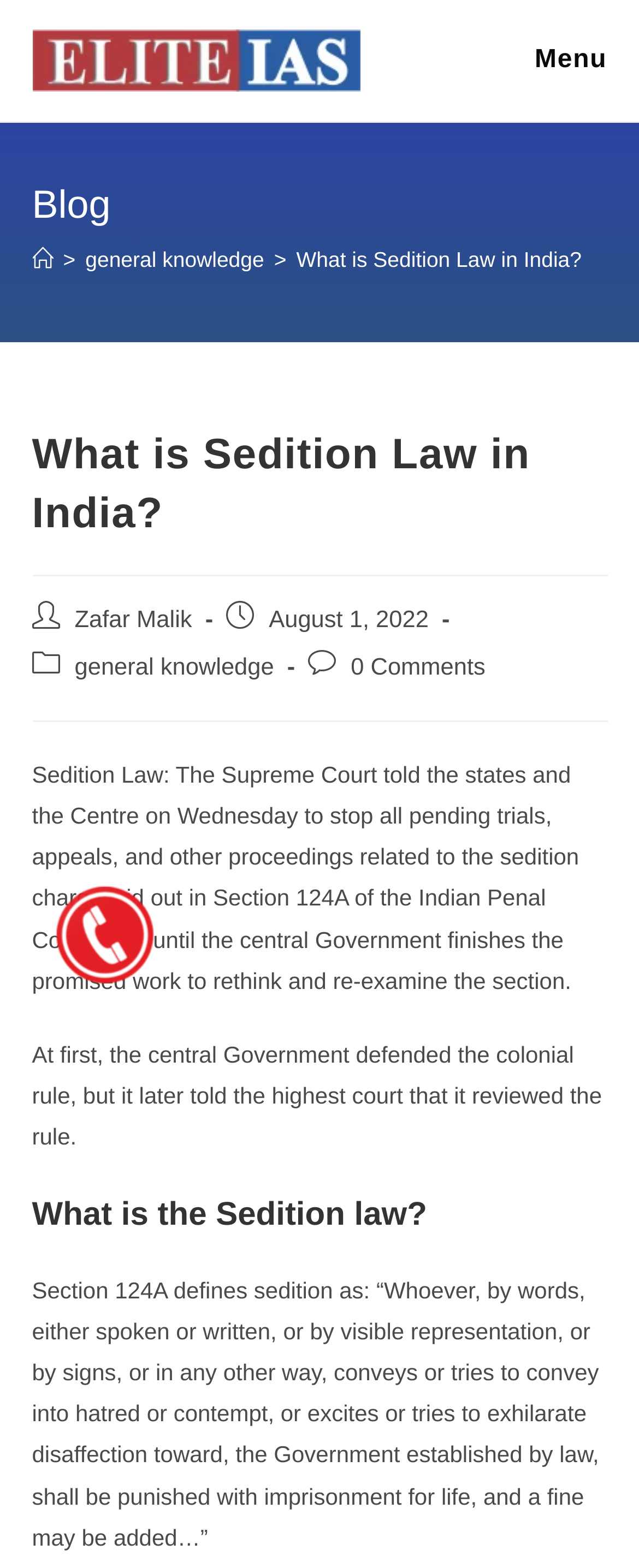Determine the bounding box coordinates for the UI element described. Format the coordinates as (top-left x, top-left y, bottom-right x, bottom-right y) and ensure all values are between 0 and 1. Element description: Zafar Malik

[0.117, 0.388, 0.301, 0.404]